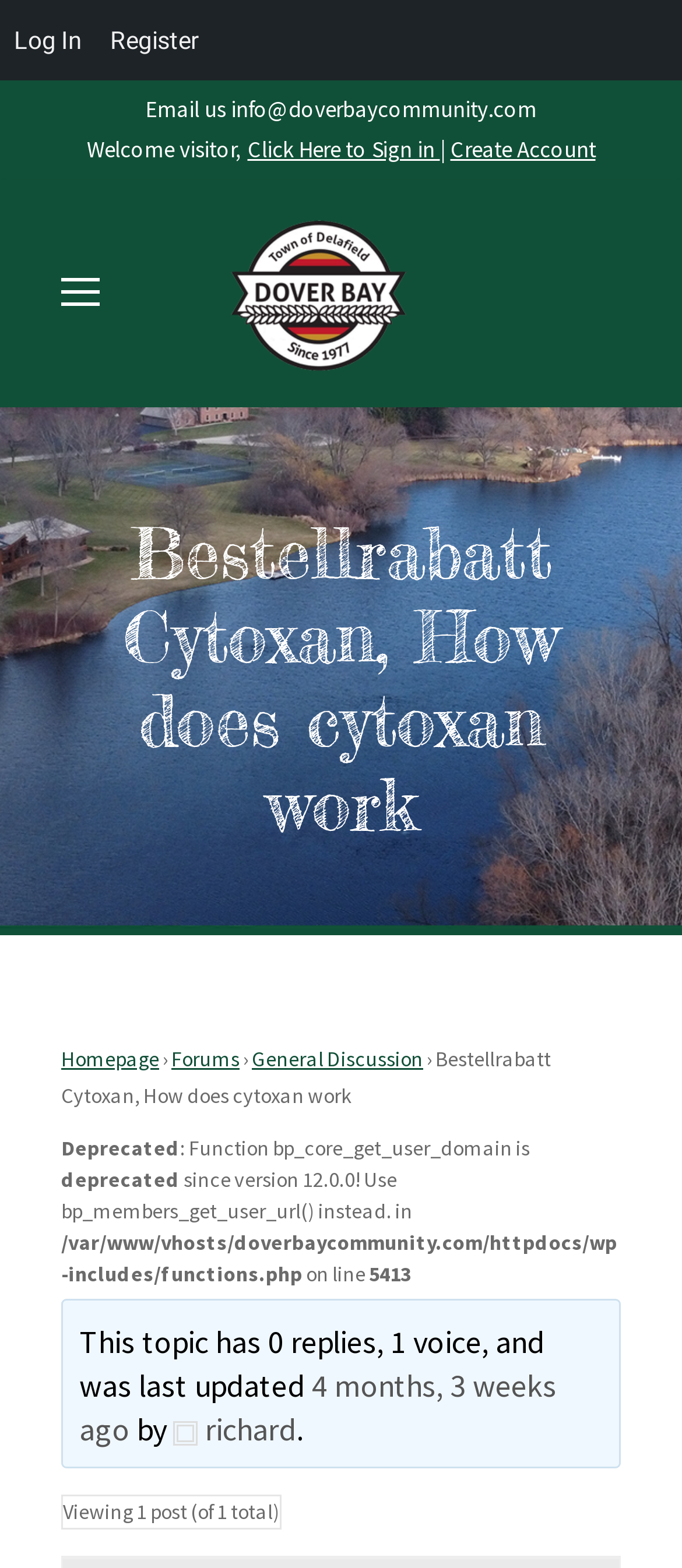What is the name of the person who last updated the topic?
Give a detailed and exhaustive answer to the question.

The name of the person who last updated the topic can be found at the bottom of the webpage, where it says '...by richard'.